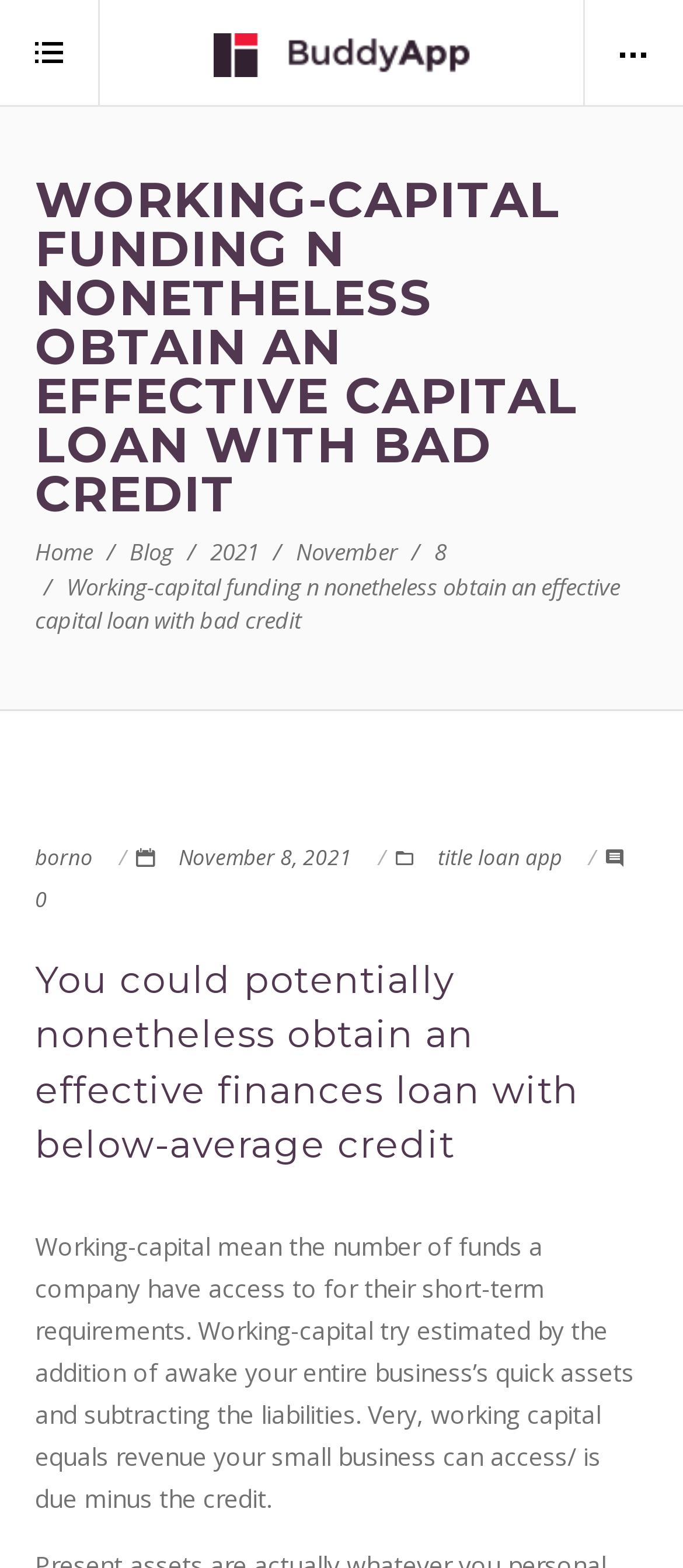Can you provide the bounding box coordinates for the element that should be clicked to implement the instruction: "Go to the Home page"?

[0.051, 0.342, 0.136, 0.362]